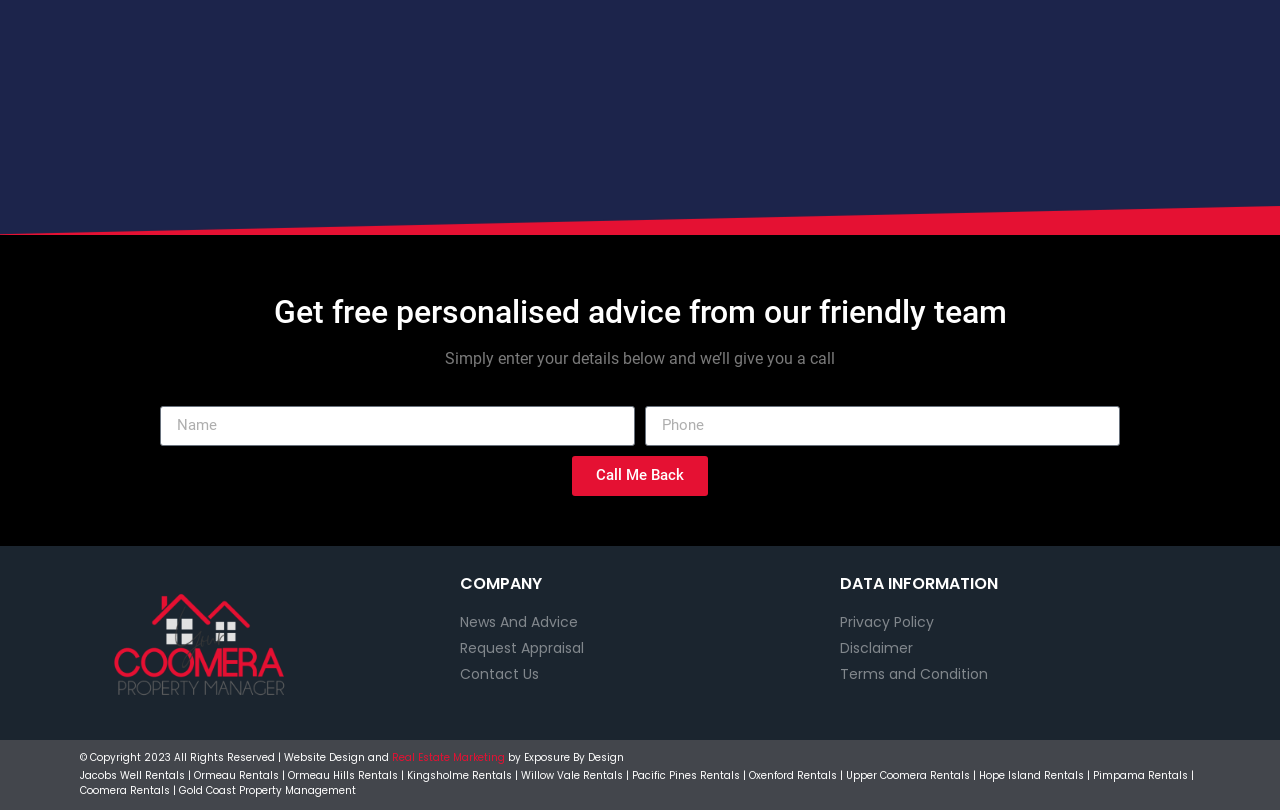Please give the bounding box coordinates of the area that should be clicked to fulfill the following instruction: "Enter your name". The coordinates should be in the format of four float numbers from 0 to 1, i.e., [left, top, right, bottom].

[0.125, 0.501, 0.496, 0.55]